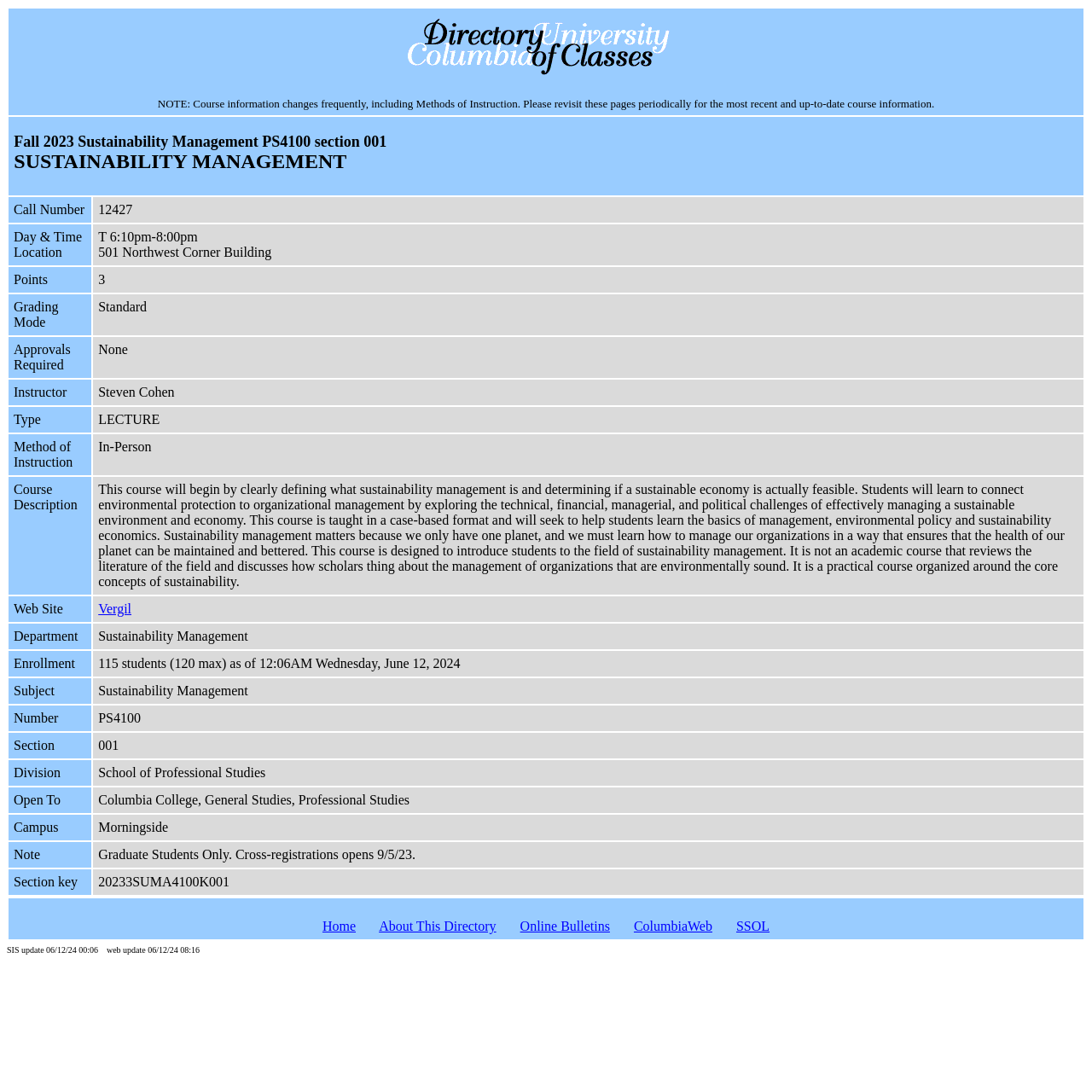Answer in one word or a short phrase: 
What is the location of this course?

501 Northwest Corner Building